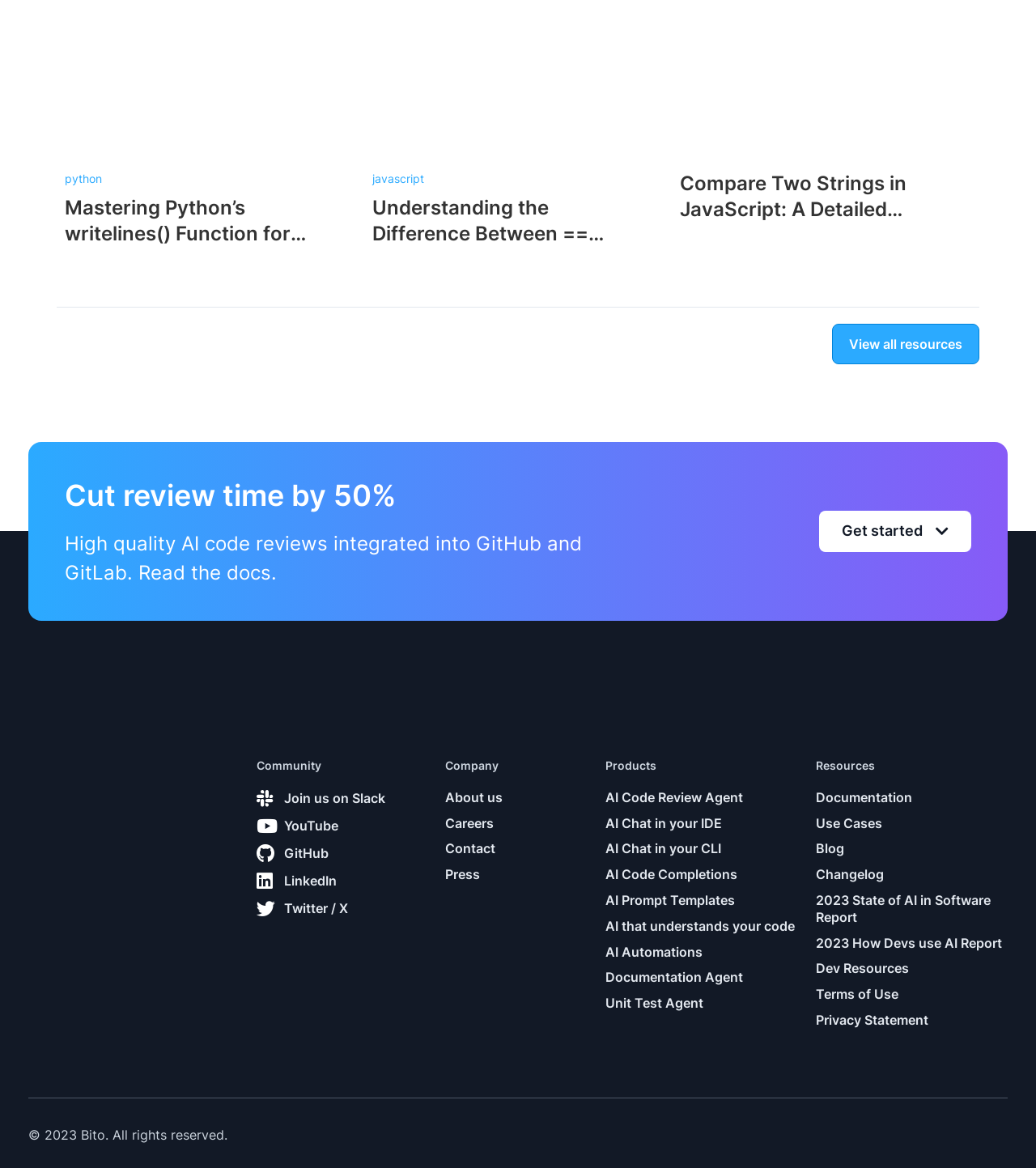Find the bounding box coordinates for the area that must be clicked to perform this action: "View Entertainment".

None